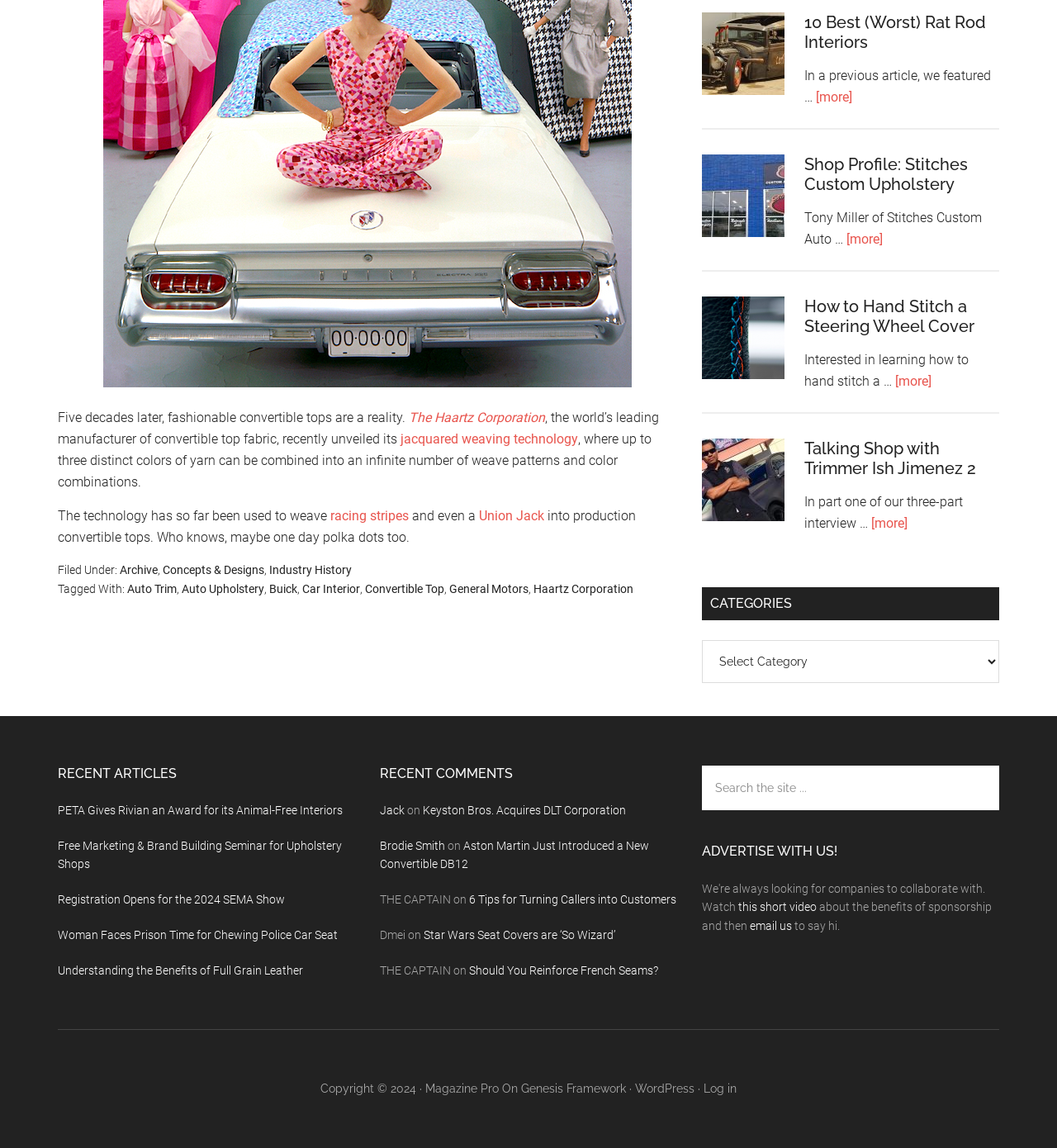What is the purpose of the search box on the webpage?
Using the details from the image, give an elaborate explanation to answer the question.

The answer can be found in the search box section of the webpage, where the placeholder text 'Search the site...' is mentioned. This indicates that the purpose of the search box is to search the site.